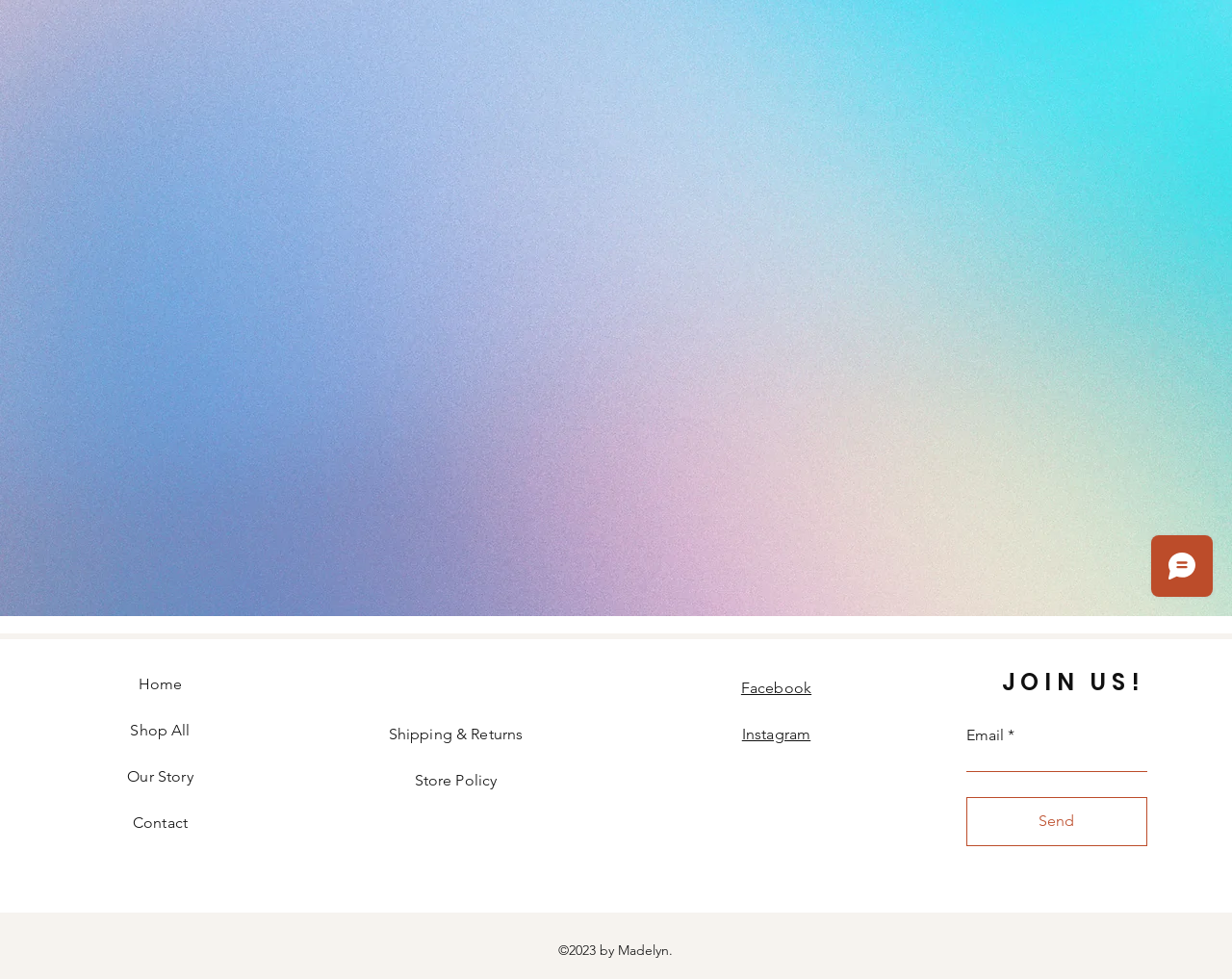Locate and provide the bounding box coordinates for the HTML element that matches this description: "Shop All".

[0.106, 0.736, 0.154, 0.755]